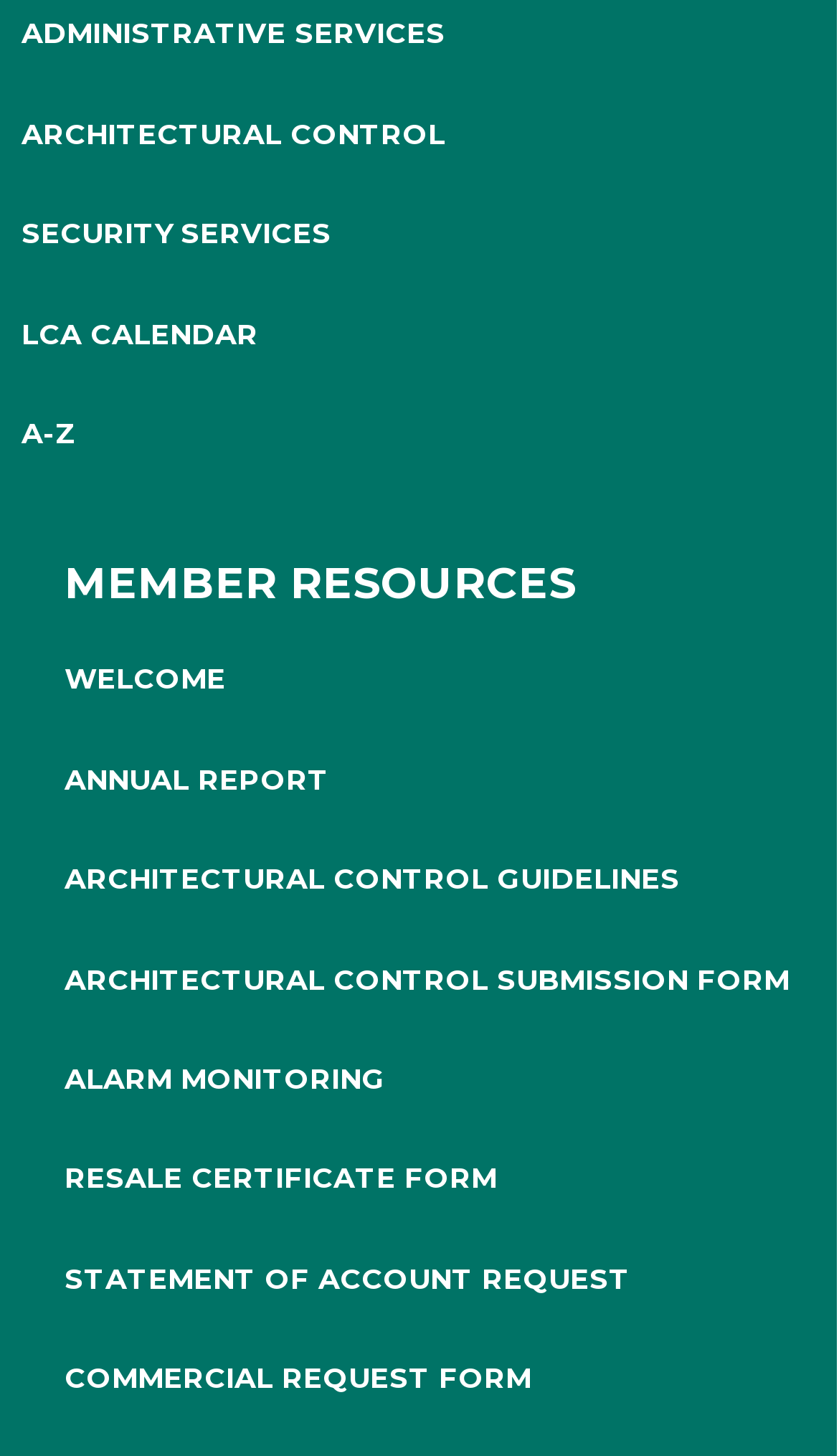Show me the bounding box coordinates of the clickable region to achieve the task as per the instruction: "Request a statement of account".

[0.077, 0.866, 0.751, 0.889]